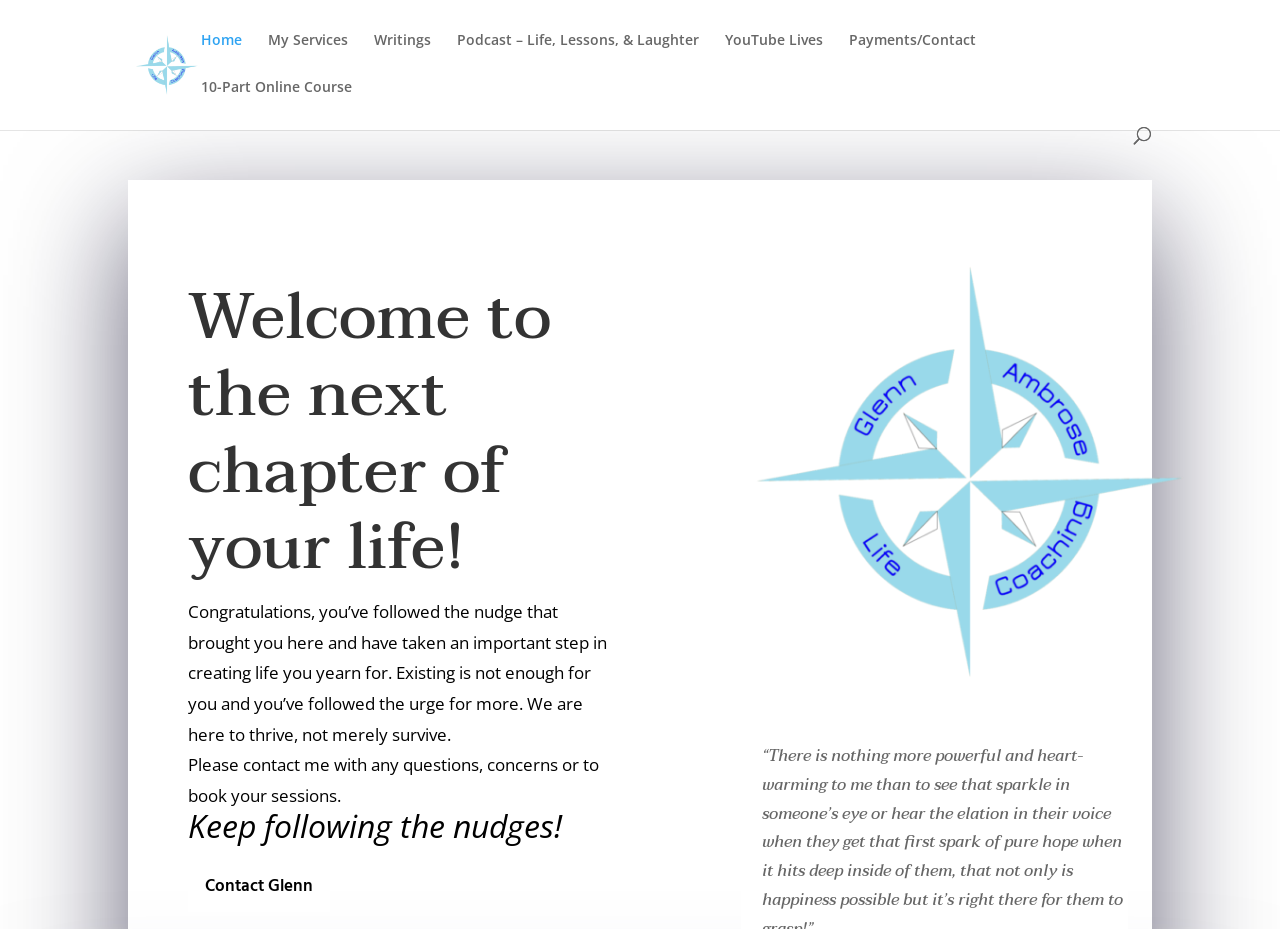Using the provided element description: "YouTube Lives", identify the bounding box coordinates. The coordinates should be four floats between 0 and 1 in the order [left, top, right, bottom].

[0.566, 0.036, 0.643, 0.086]